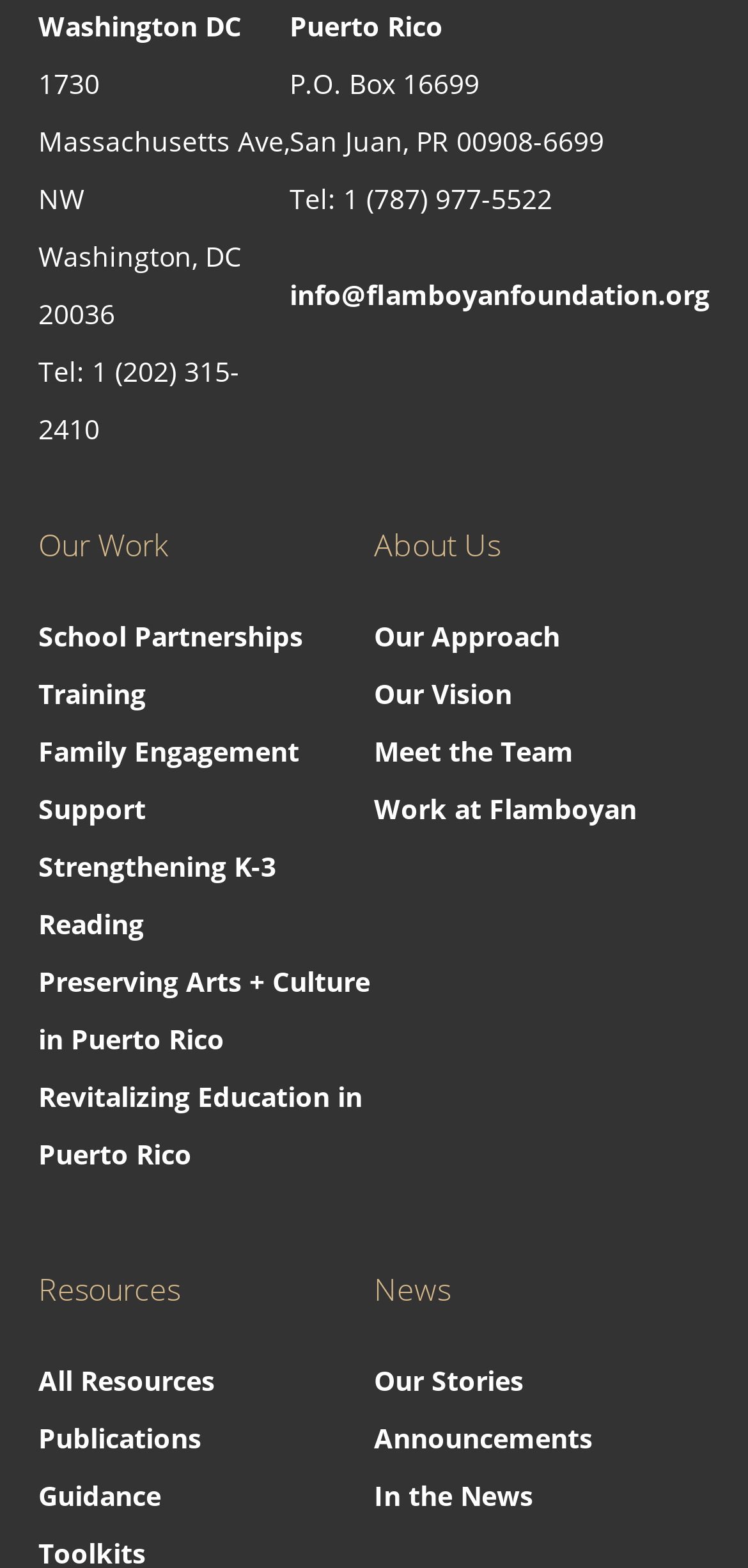Using the provided description Work at Flamboyan, find the bounding box coordinates for the UI element. Provide the coordinates in (top-left x, top-left y, bottom-right x, bottom-right y) format, ensuring all values are between 0 and 1.

[0.5, 0.504, 0.851, 0.527]